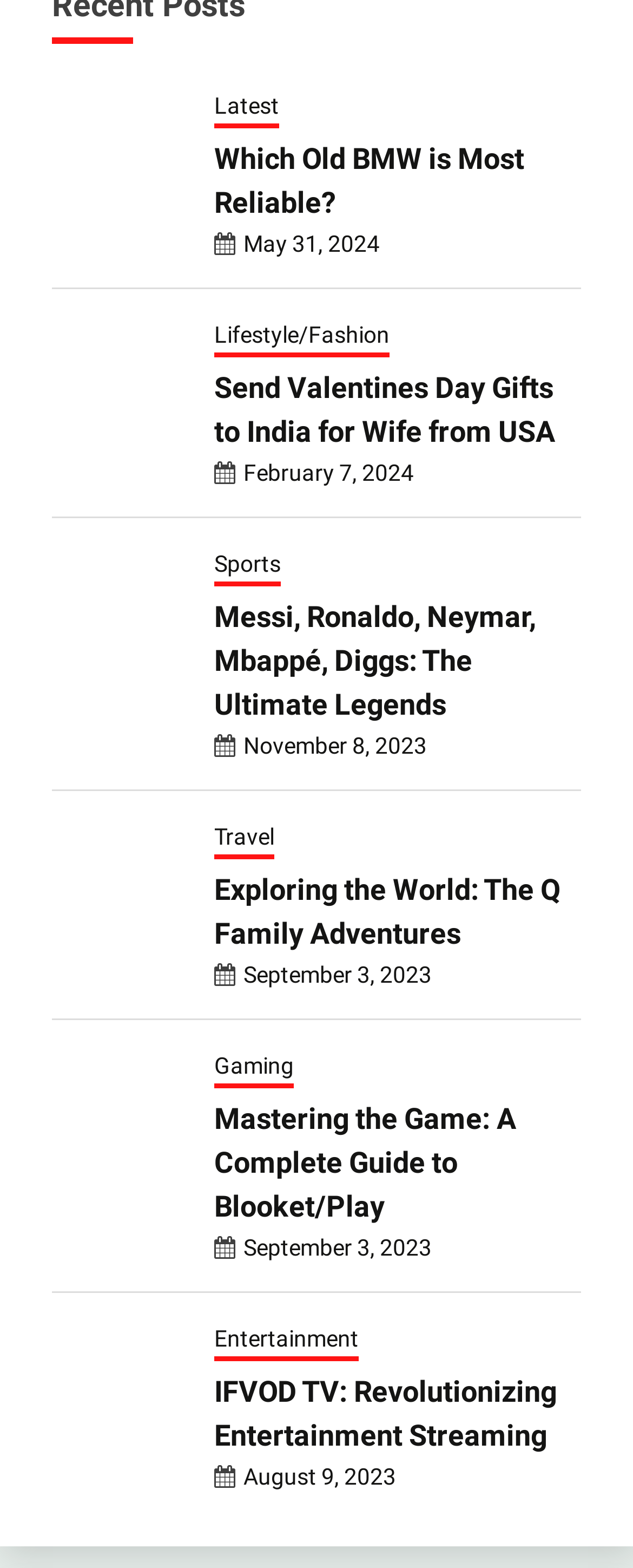Identify the bounding box of the HTML element described as: "Lifestyle/Fashion".

[0.338, 0.203, 0.615, 0.228]